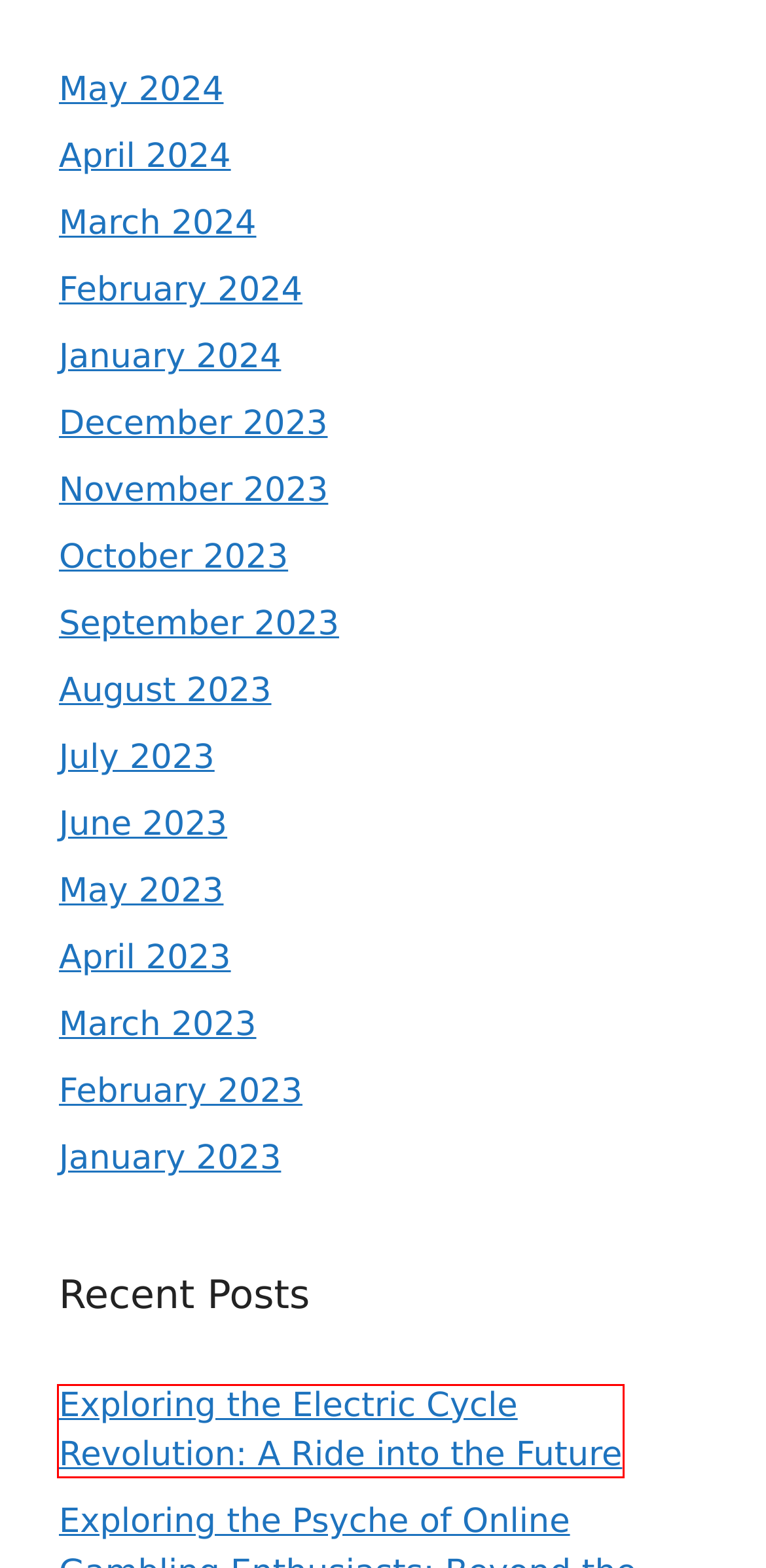Review the screenshot of a webpage that includes a red bounding box. Choose the most suitable webpage description that matches the new webpage after clicking the element within the red bounding box. Here are the candidates:
A. March 2024 – CAREER-SOFTWARE
B. November 2023 – CAREER-SOFTWARE
C. May 2024 – CAREER-SOFTWARE
D. October 2023 – CAREER-SOFTWARE
E. Exploring the Electric Cycle Revolution: A Ride into the Future – CAREER-SOFTWARE
F. September 2023 – CAREER-SOFTWARE
G. March 2023 – CAREER-SOFTWARE
H. May 2023 – CAREER-SOFTWARE

E